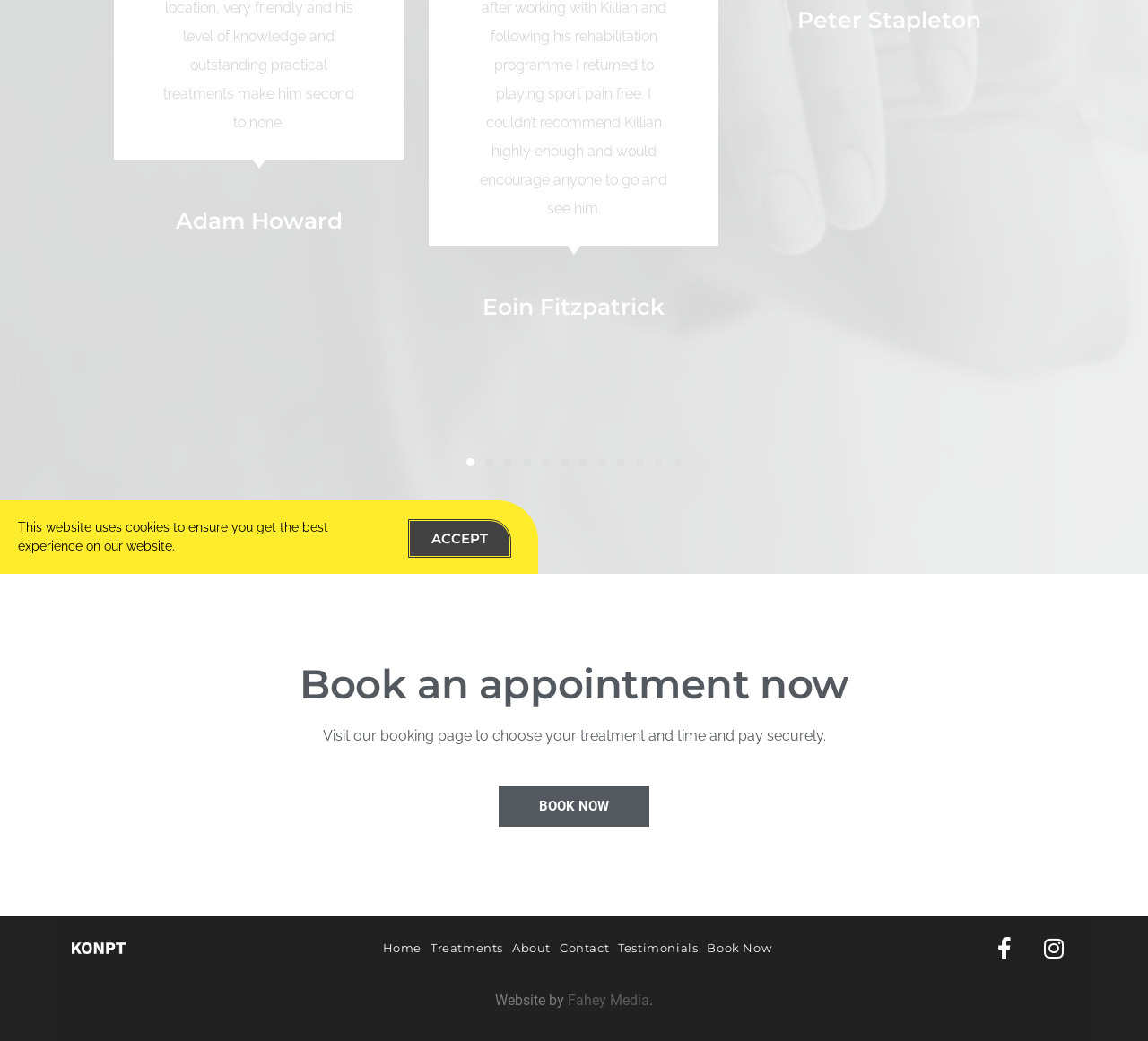Find the bounding box coordinates for the UI element that matches this description: "Book Now".

[0.434, 0.755, 0.566, 0.794]